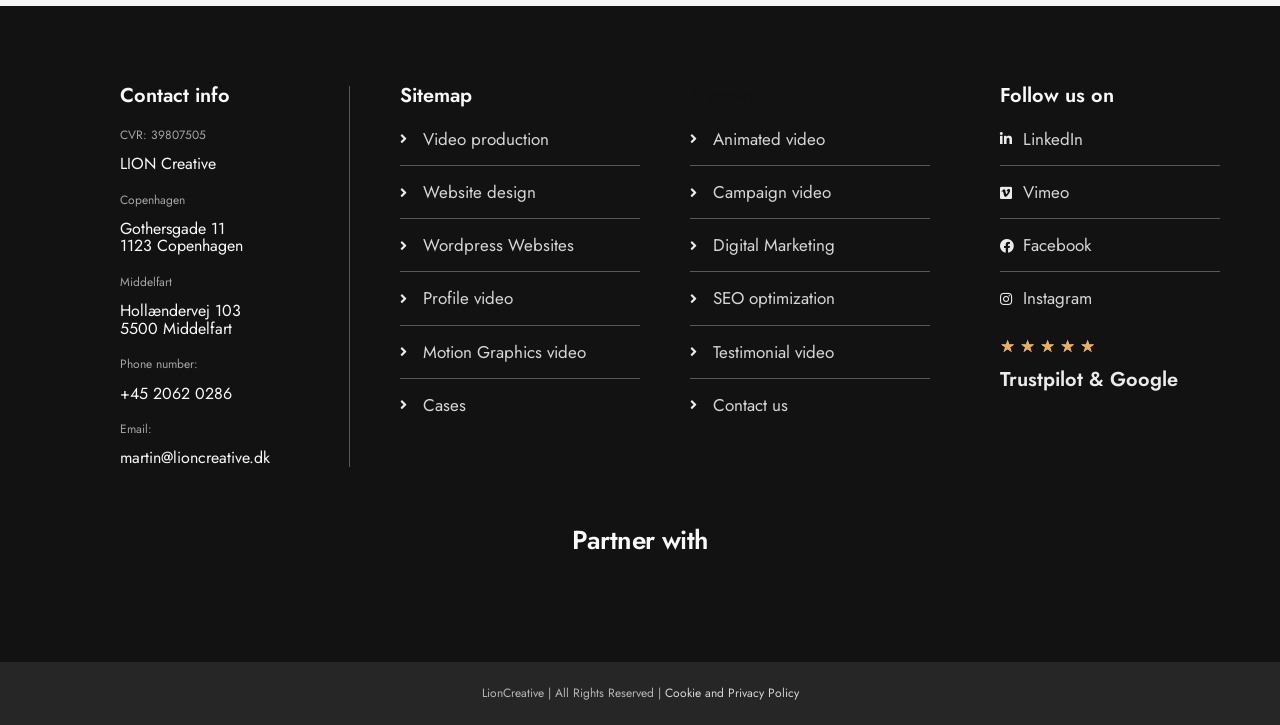Please provide a comprehensive answer to the question below using the information from the image: What services does the company offer?

The company offers various services, which can be found in the sitemap section. The services include video production, website design, wordpress websites, profile video, motion graphics video, and more.